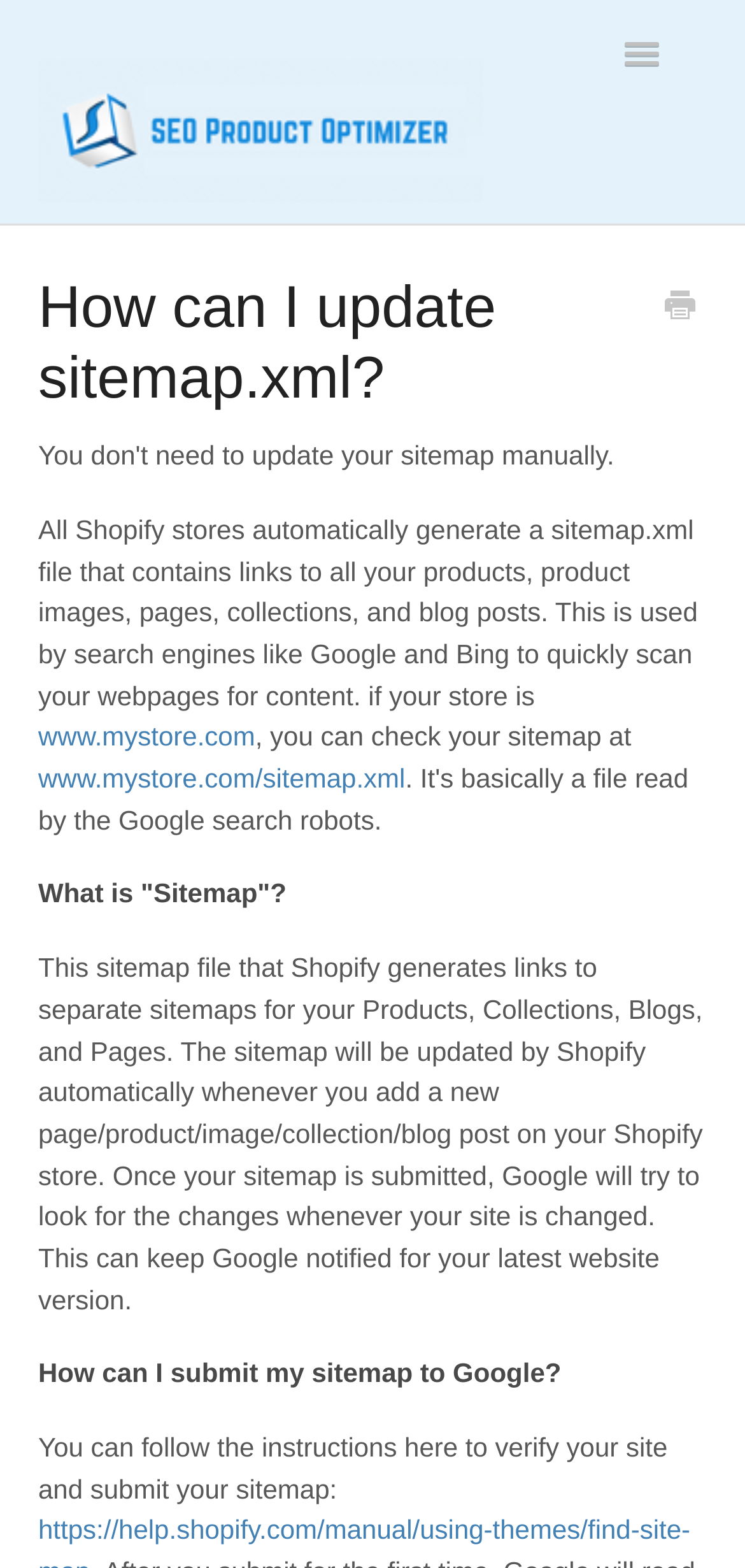How often is the sitemap updated in Shopify stores?
Make sure to answer the question with a detailed and comprehensive explanation.

The webpage states that the sitemap will be updated by Shopify automatically whenever a new page, product, image, collection, or blog post is added to the store. This ensures that the sitemap remains up-to-date and reflects the latest changes to the website.